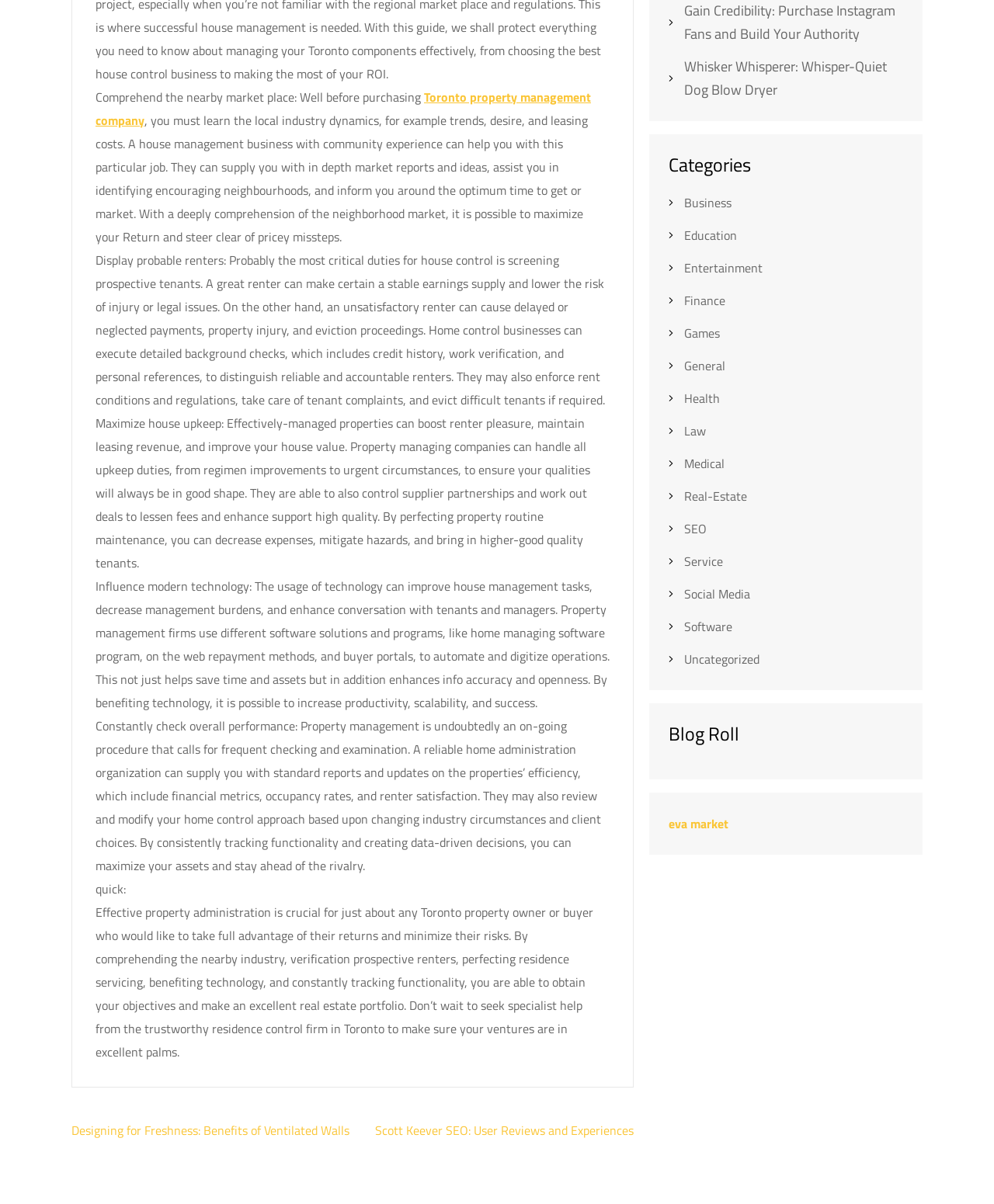Predict the bounding box of the UI element based on the description: "Social Media". The coordinates should be four float numbers between 0 and 1, formatted as [left, top, right, bottom].

[0.688, 0.485, 0.755, 0.501]